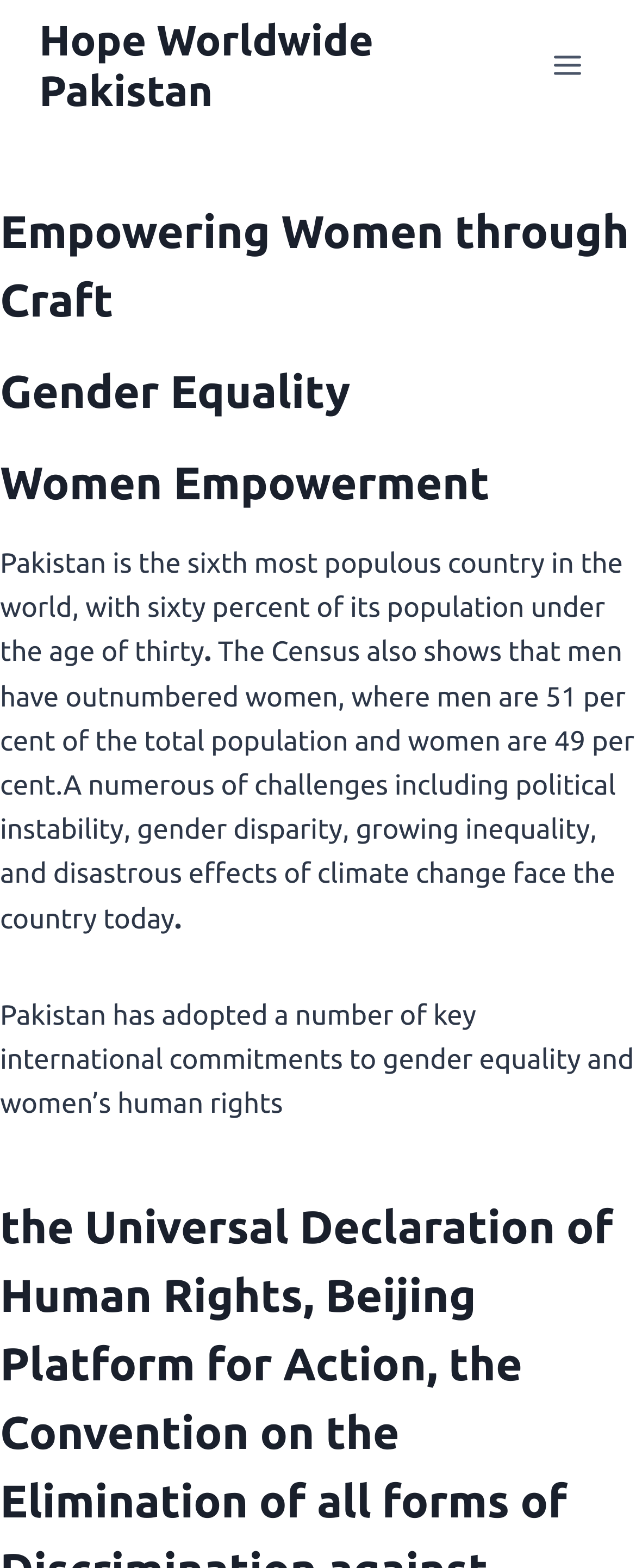Provide a comprehensive description of the webpage.

The webpage is about Empowering Women through Craft and Gender Equality, with a focus on Hope Worldwide Pakistan. At the top, there is a link to "Hope Worldwide Pakistan" on the left side, and a button to "Open menu" on the right side. 

Below the top section, there are three headings: "Empowering Women through Craft", "Gender Equality", and "Women Empowerment", which are stacked vertically and take up the full width of the page. 

Following the headings, there is a paragraph of text that describes Pakistan's demographics, stating that it is the sixth most populous country in the world, with sixty percent of its population under the age of thirty. 

Below this paragraph, there is a single period (.) on the left side, and then another paragraph of text that discusses the challenges facing Pakistan, including political instability, gender disparity, and climate change. 

Finally, at the bottom, there is another paragraph of text that mentions Pakistan's adoption of international commitments to gender equality and women's human rights.